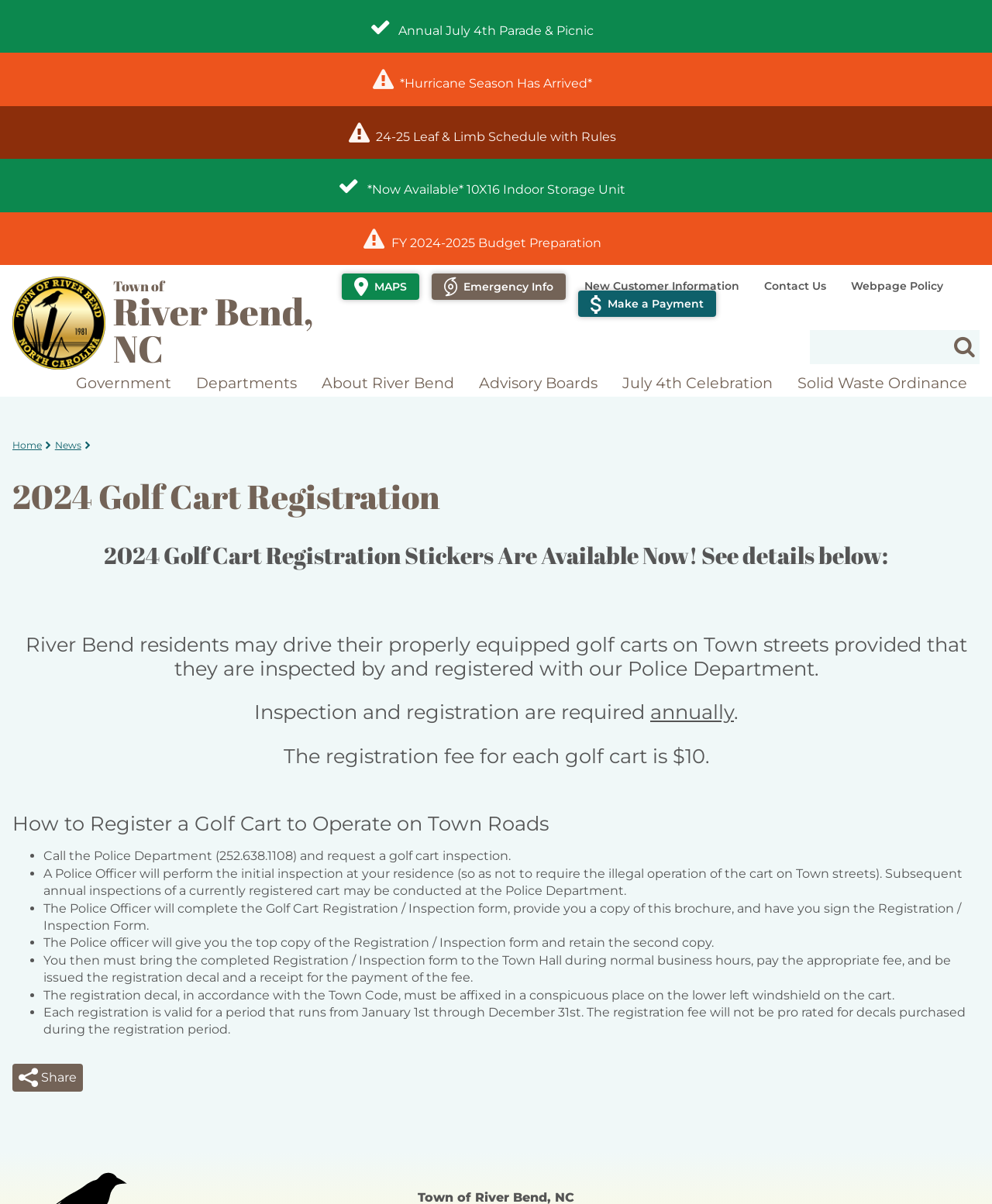What is the duration of the golf cart registration?
Provide a comprehensive and detailed answer to the question.

The webpage mentions that each registration is valid for a period that runs from January 1st through December 31st.